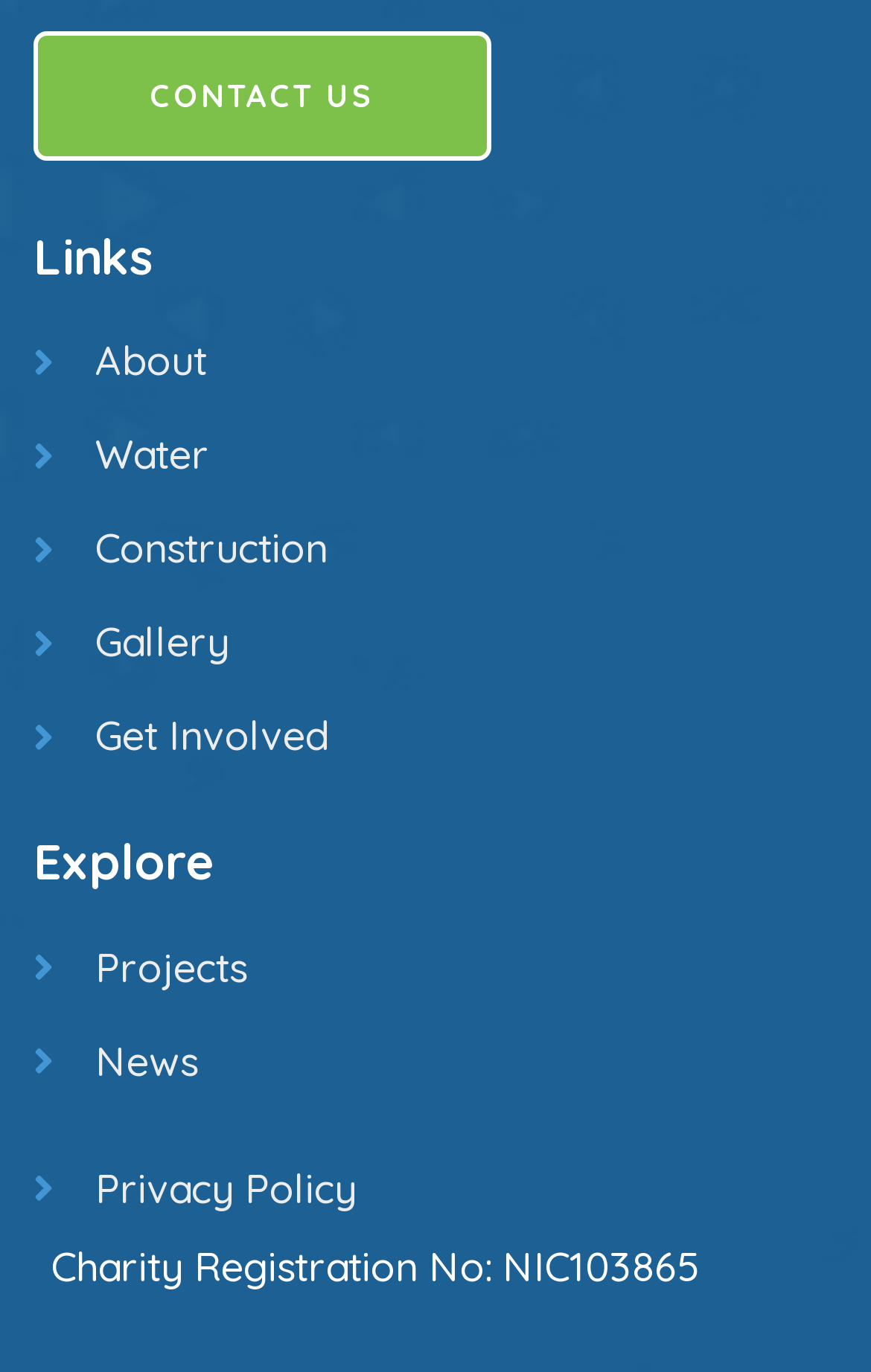Locate the coordinates of the bounding box for the clickable region that fulfills this instruction: "view water projects".

[0.038, 0.31, 0.962, 0.353]